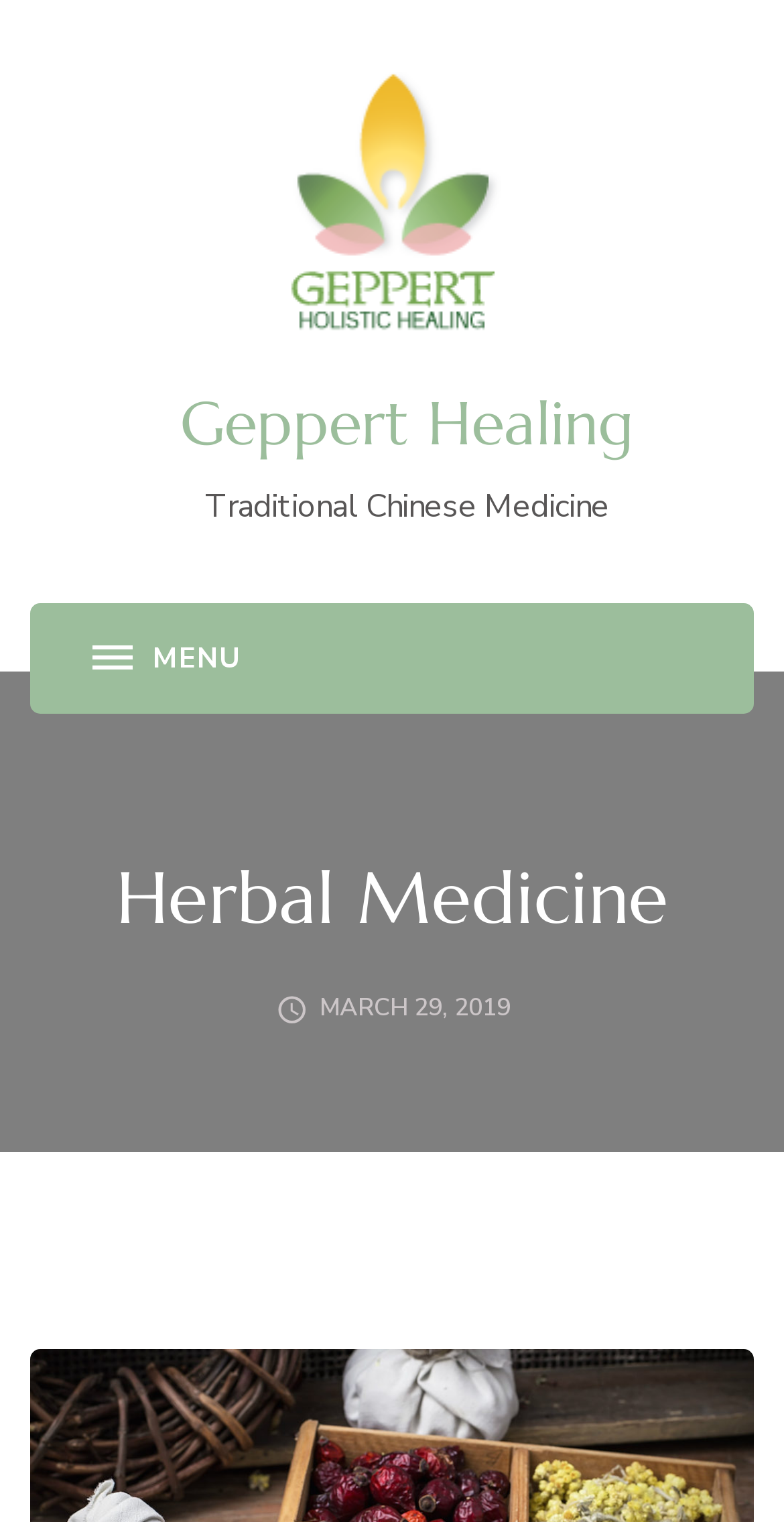What is the purpose of the 'Geppert Healing' link?
Look at the webpage screenshot and answer the question with a detailed explanation.

There are two link elements with the text 'Geppert Healing' on the webpage. One has a bounding box coordinate of [0.308, 0.044, 0.692, 0.243] and the other has a bounding box coordinate of [0.229, 0.254, 0.809, 0.303]. Both links are likely to navigate to the Geppert Healing webpage or section.